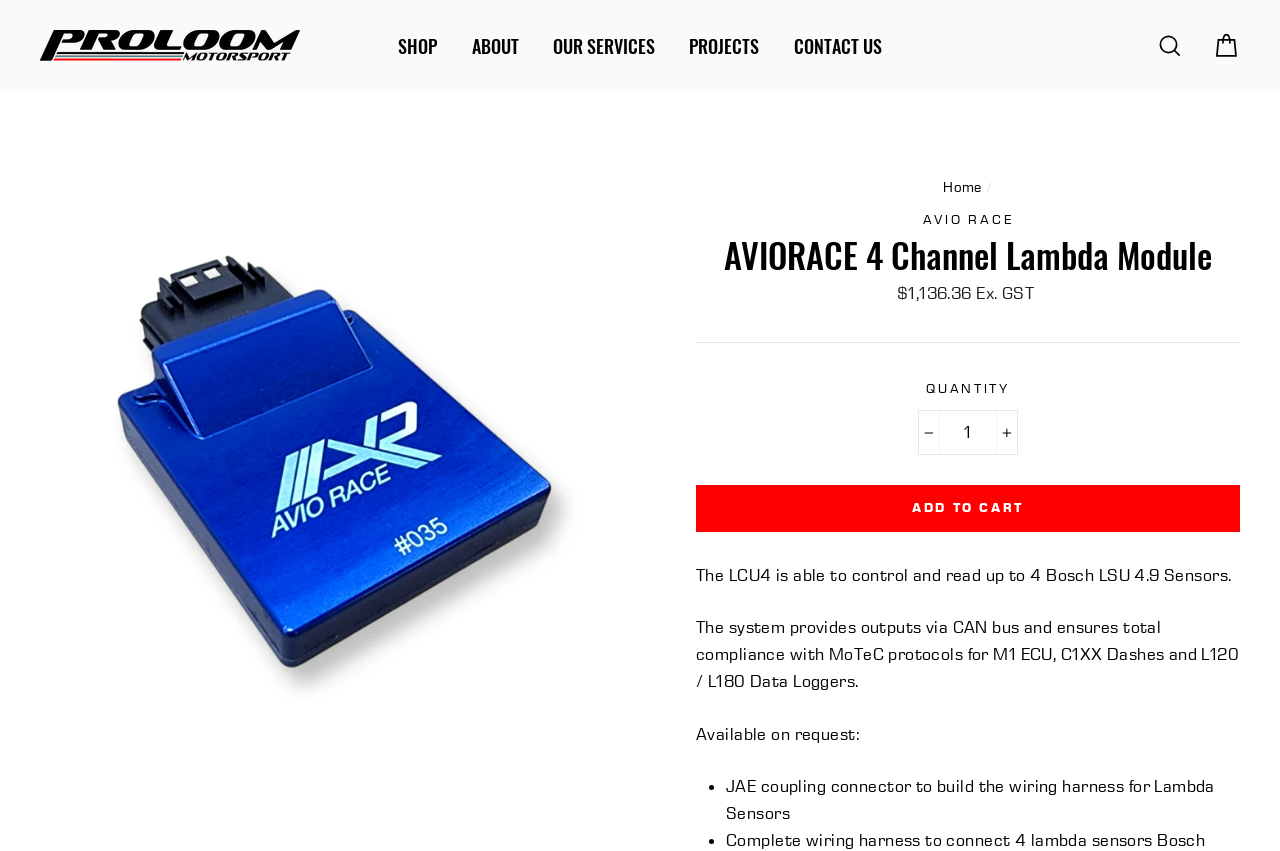Identify and provide the main heading of the webpage.

AVIORACE 4 Channel Lambda Module